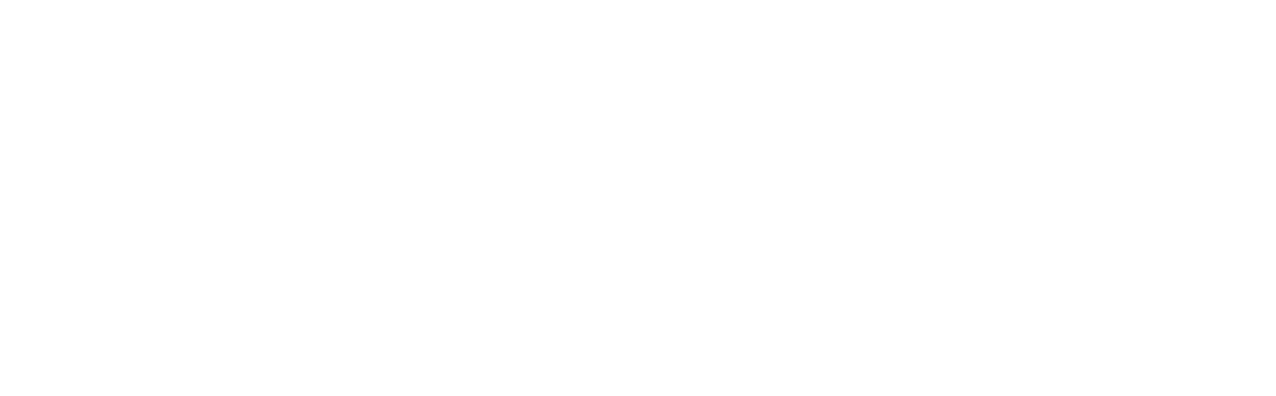Answer the question briefly using a single word or phrase: 
What benefits do BestTread™ finishes provide?

Ease of maintenance and resistance to dirt and stains